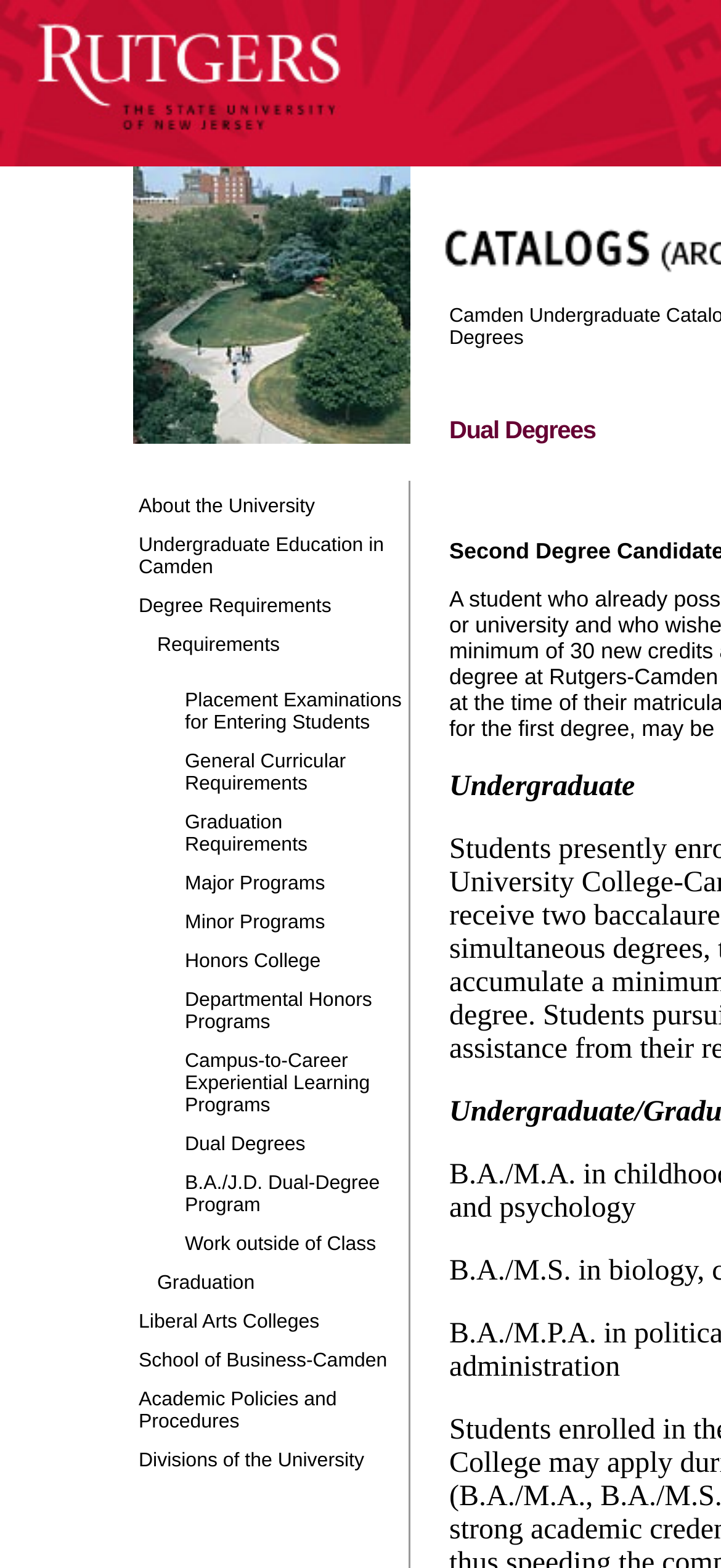Could you highlight the region that needs to be clicked to execute the instruction: "Explore Dual Degrees"?

[0.19, 0.716, 0.562, 0.738]